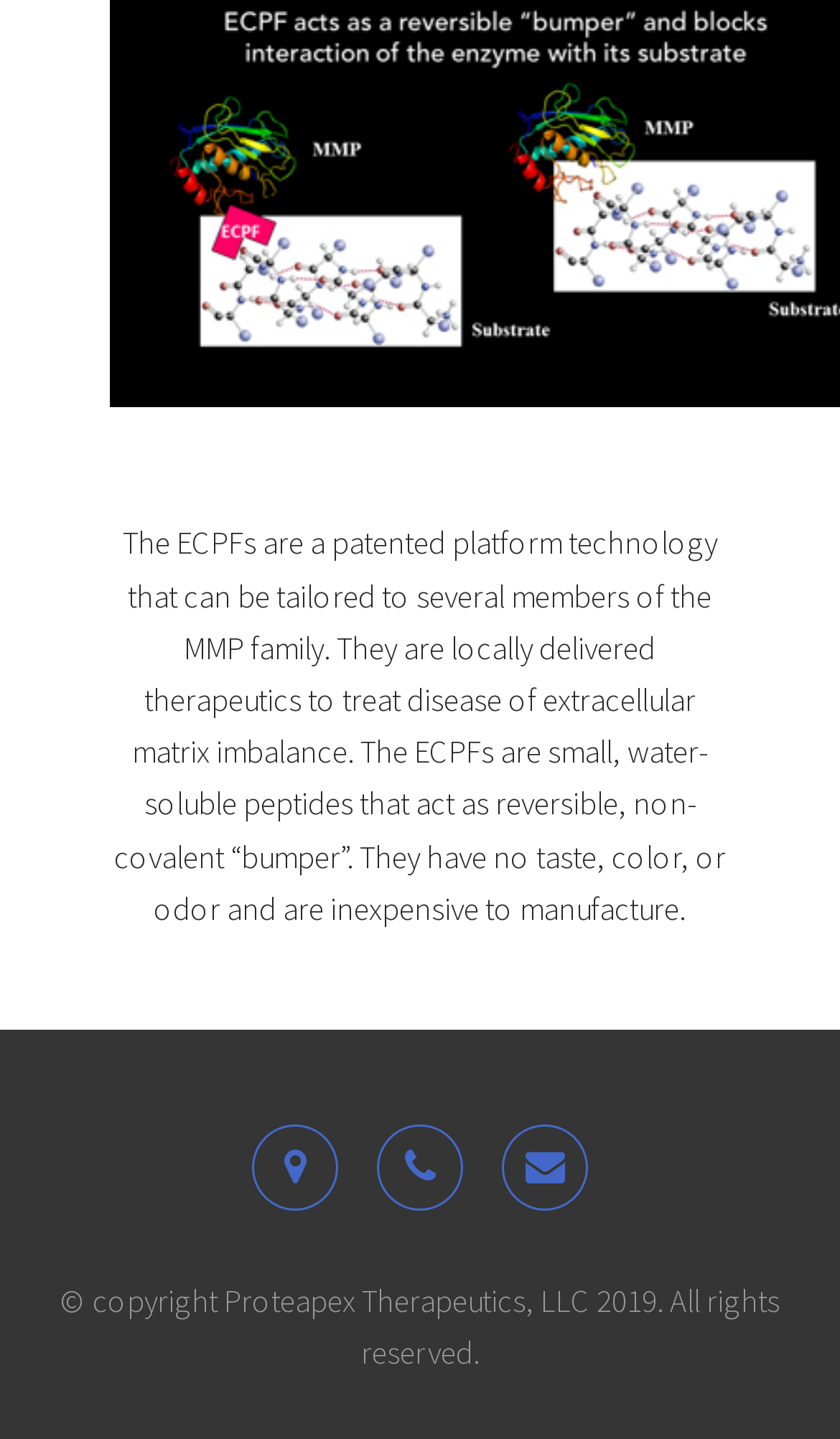Locate the UI element described by Email and provide its bounding box coordinates. Use the format (top-left x, top-left y, bottom-right x, bottom-right y) with all values as floating point numbers between 0 and 1.

[0.597, 0.782, 0.7, 0.842]